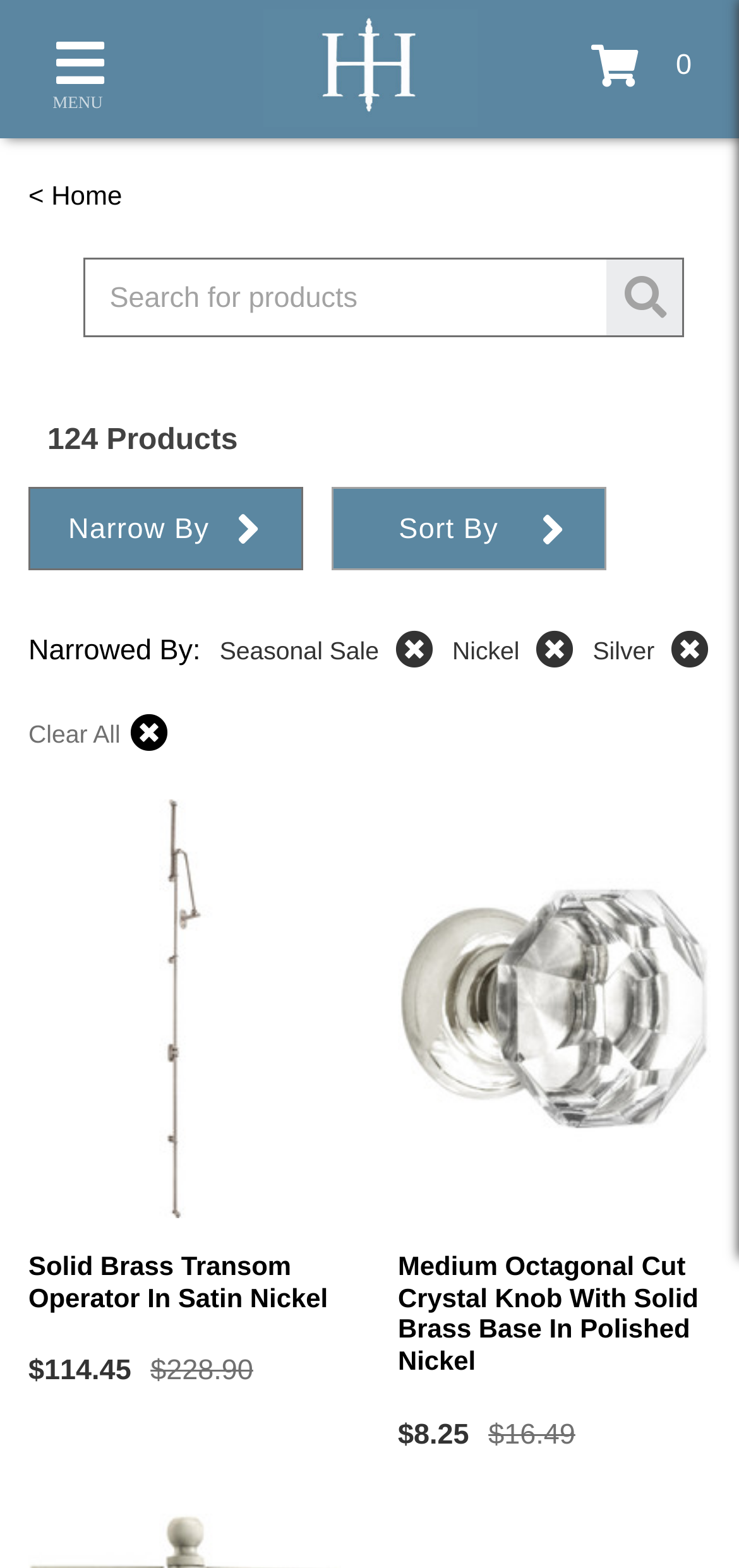Locate the bounding box coordinates of the UI element described by: "title="House of Antique Hardware"". Provide the coordinates as four float numbers between 0 and 1, formatted as [left, top, right, bottom].

[0.122, 0.006, 0.878, 0.081]